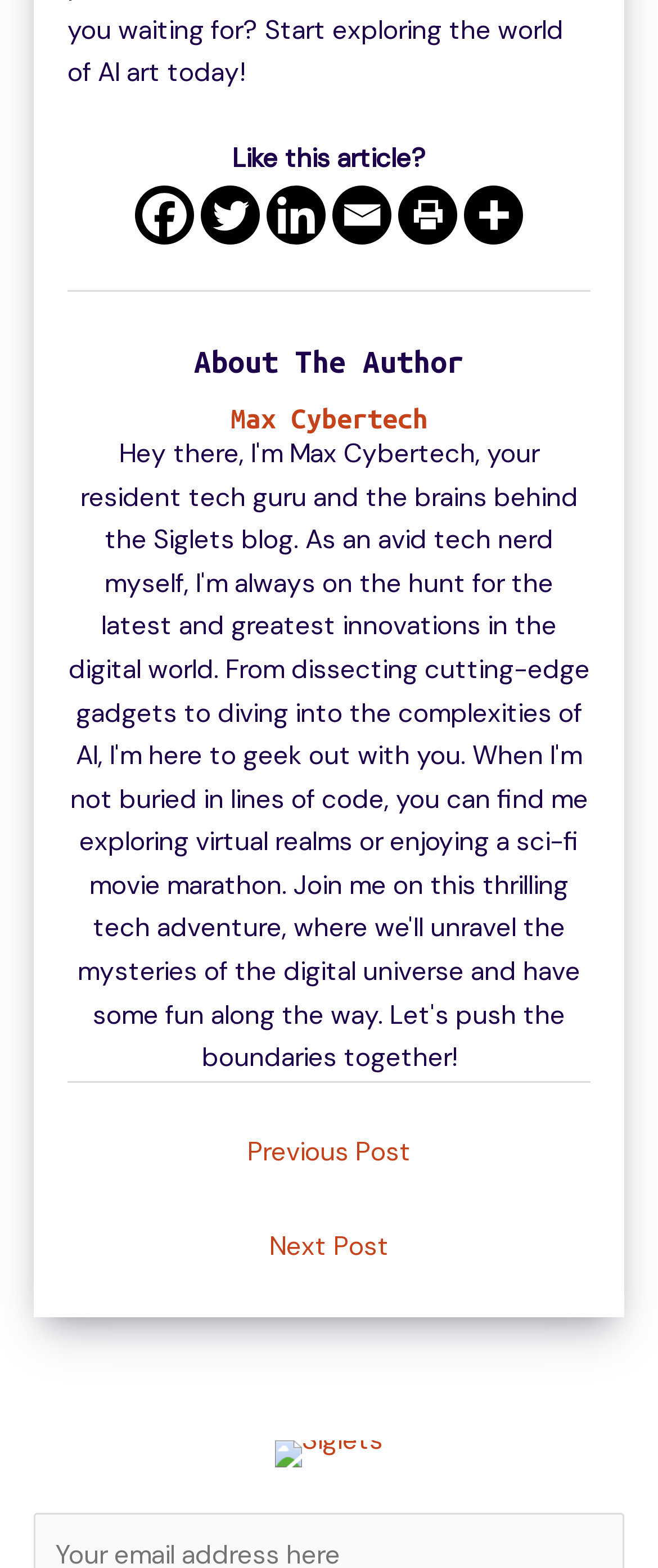Pinpoint the bounding box coordinates of the clickable area needed to execute the instruction: "Check out Siglets". The coordinates should be specified as four float numbers between 0 and 1, i.e., [left, top, right, bottom].

[0.418, 0.919, 0.582, 0.936]